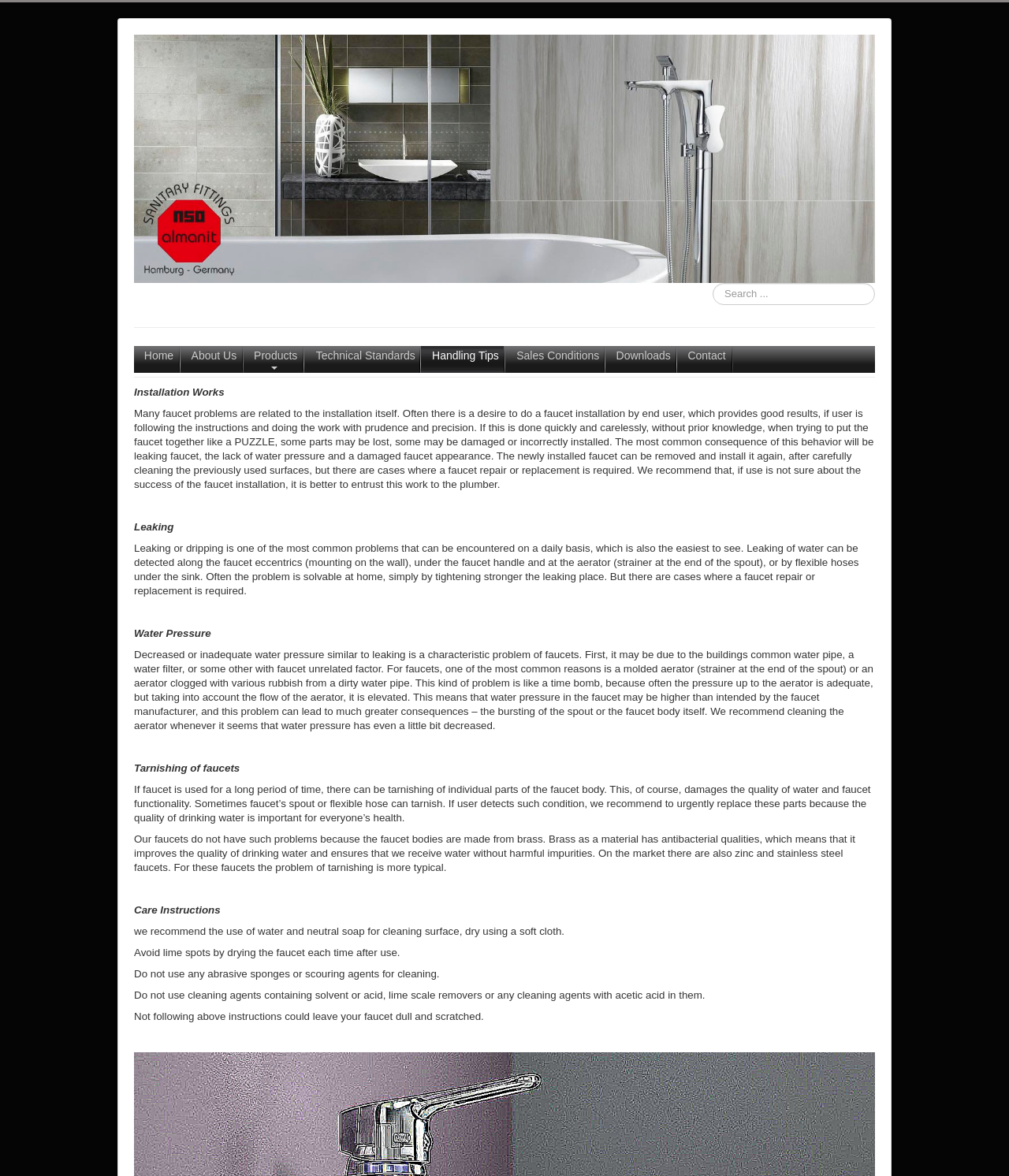From the webpage screenshot, identify the region described by Downloads. Provide the bounding box coordinates as (top-left x, top-left y, bottom-right x, bottom-right y), with each value being a floating point number between 0 and 1.

[0.609, 0.294, 0.662, 0.317]